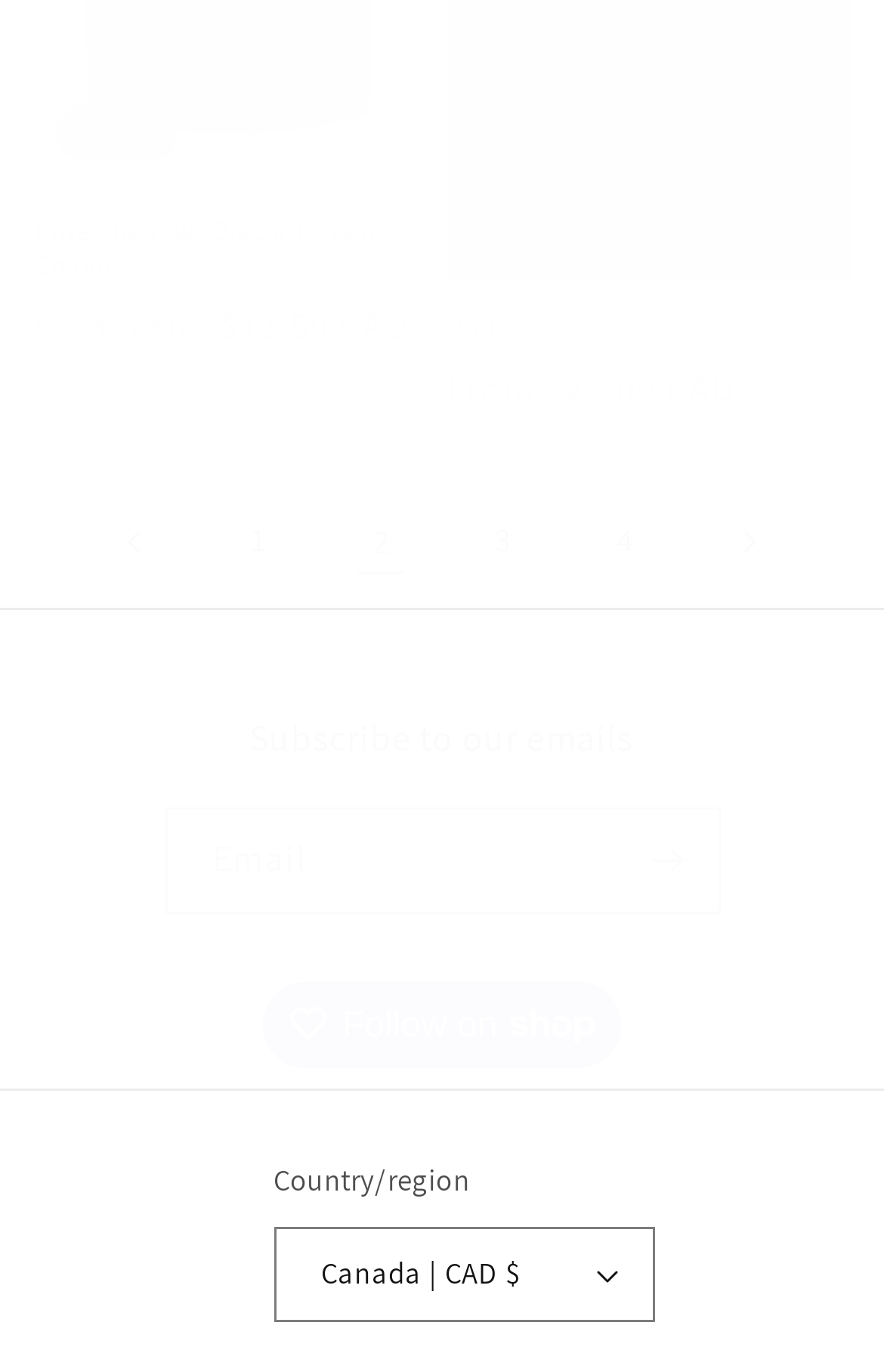Highlight the bounding box coordinates of the region I should click on to meet the following instruction: "Select a country/region from the dropdown".

[0.309, 0.894, 0.742, 0.964]